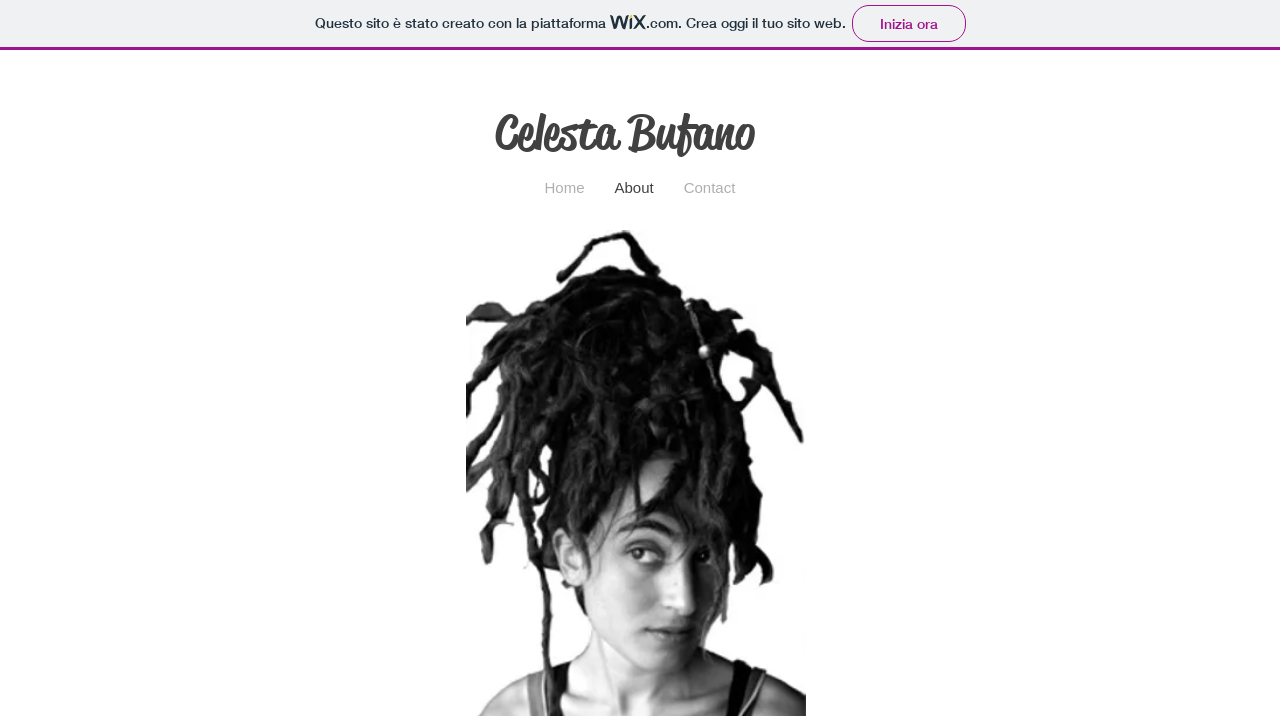Determine the bounding box coordinates of the UI element described by: "Contact".

[0.522, 0.24, 0.586, 0.285]